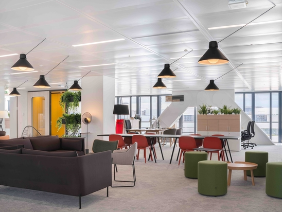Describe the image thoroughly, including all noticeable details.

The image showcases a modern and stylish office interior designed for functionality and comfort. The space features a mixed arrangement of seating options, including a cozy dark sofa and contemporary chairs around communal tables. Black pendant lights hang from the ceiling, adding a touch of elegance and ensuring adequate lighting. 

Natural light floods the area through large windows, enhancing the open feel and offering a view of the outside. Green elements, such as potted plants, add a refreshing touch to the decor, promoting a vibrant work environment. The layout encourages collaboration and creativity, with spaces for both focused work and casual meetings. Overall, this office design reflects a contemporary approach to workspace aesthetics, blending comfort with a professional atmosphere.